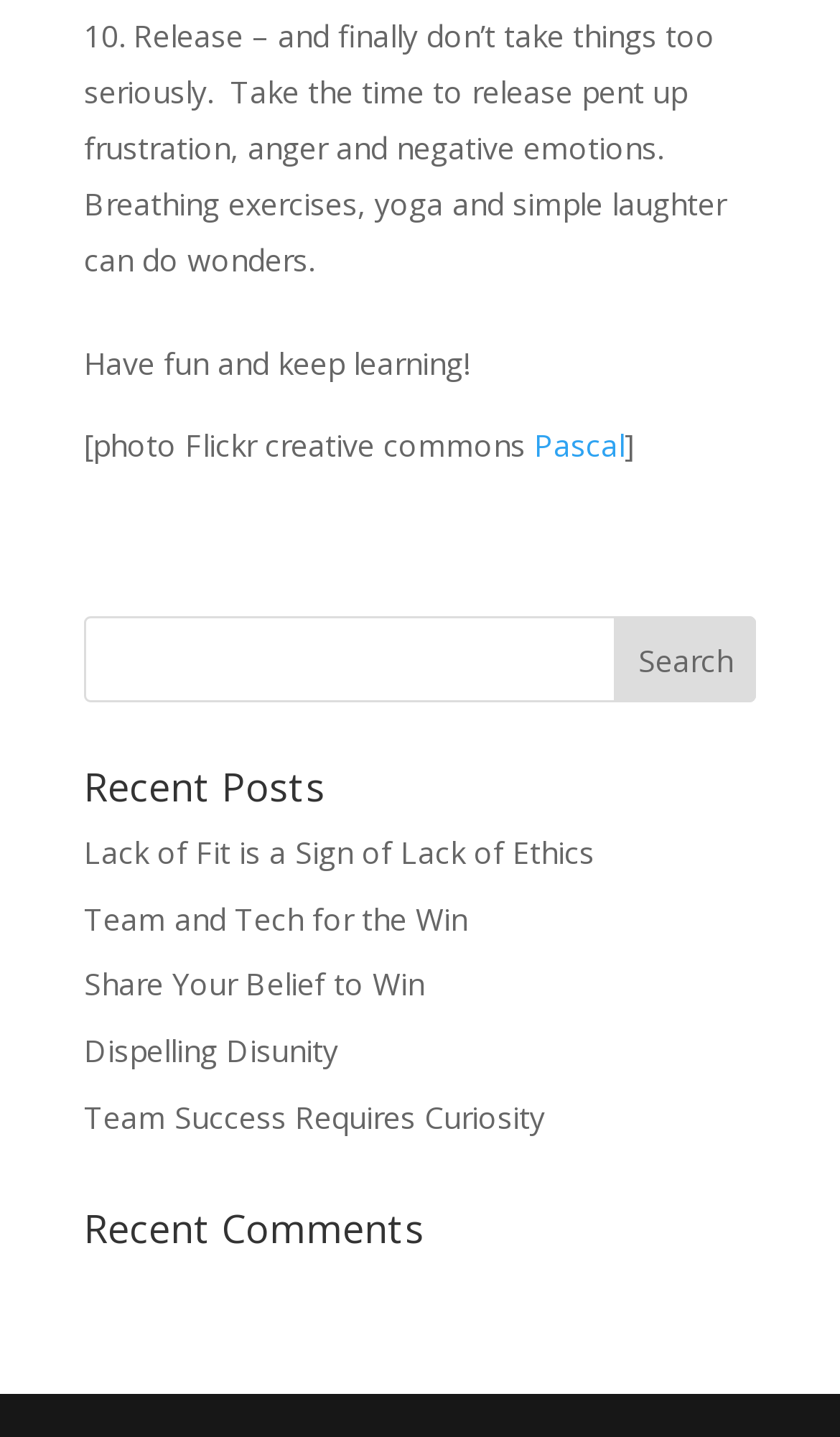Please respond to the question using a single word or phrase:
What is the first step to release pent-up frustration?

Breathing exercises